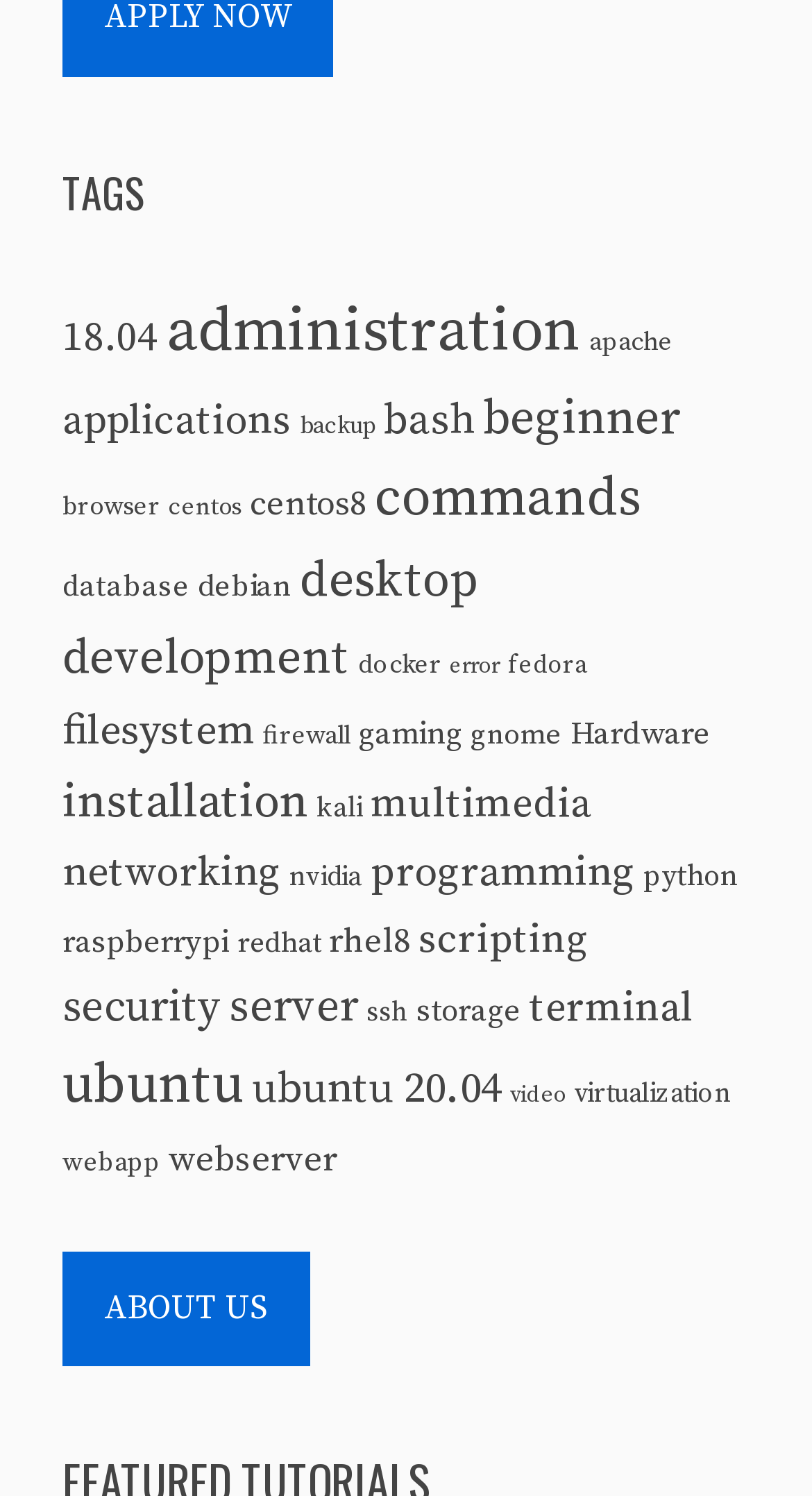Please determine the bounding box coordinates of the area that needs to be clicked to complete this task: 'Visit the 'ABOUT US' page'. The coordinates must be four float numbers between 0 and 1, formatted as [left, top, right, bottom].

[0.077, 0.836, 0.382, 0.914]